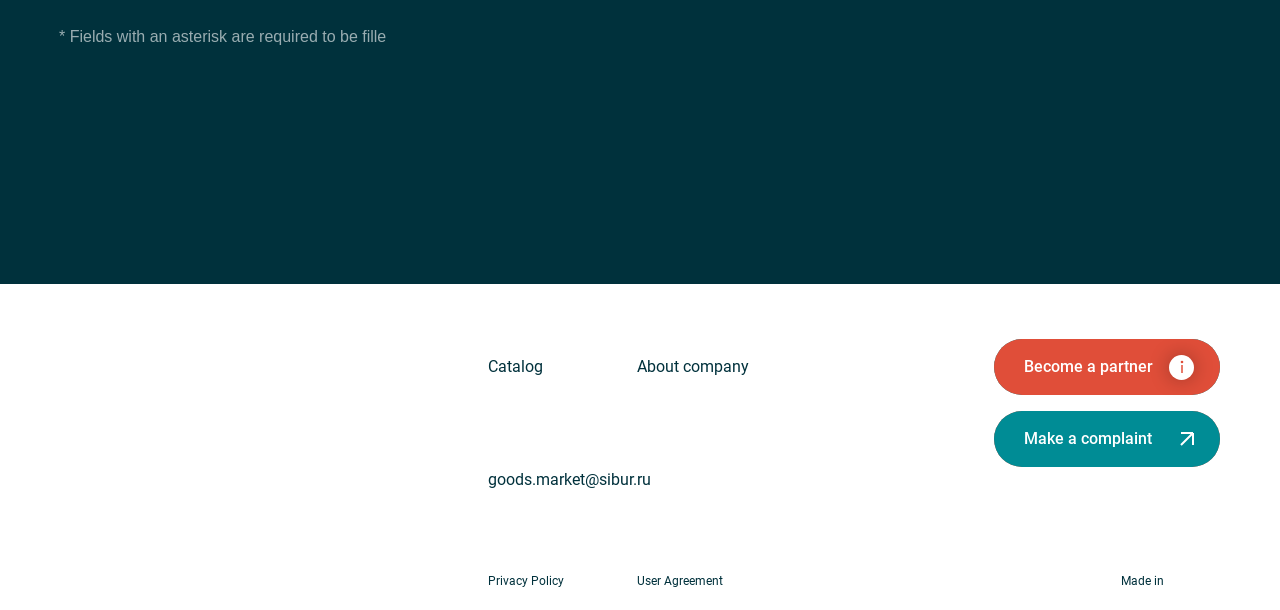Determine the coordinates of the bounding box for the clickable area needed to execute this instruction: "Go to the Catalog page".

[0.381, 0.574, 0.448, 0.63]